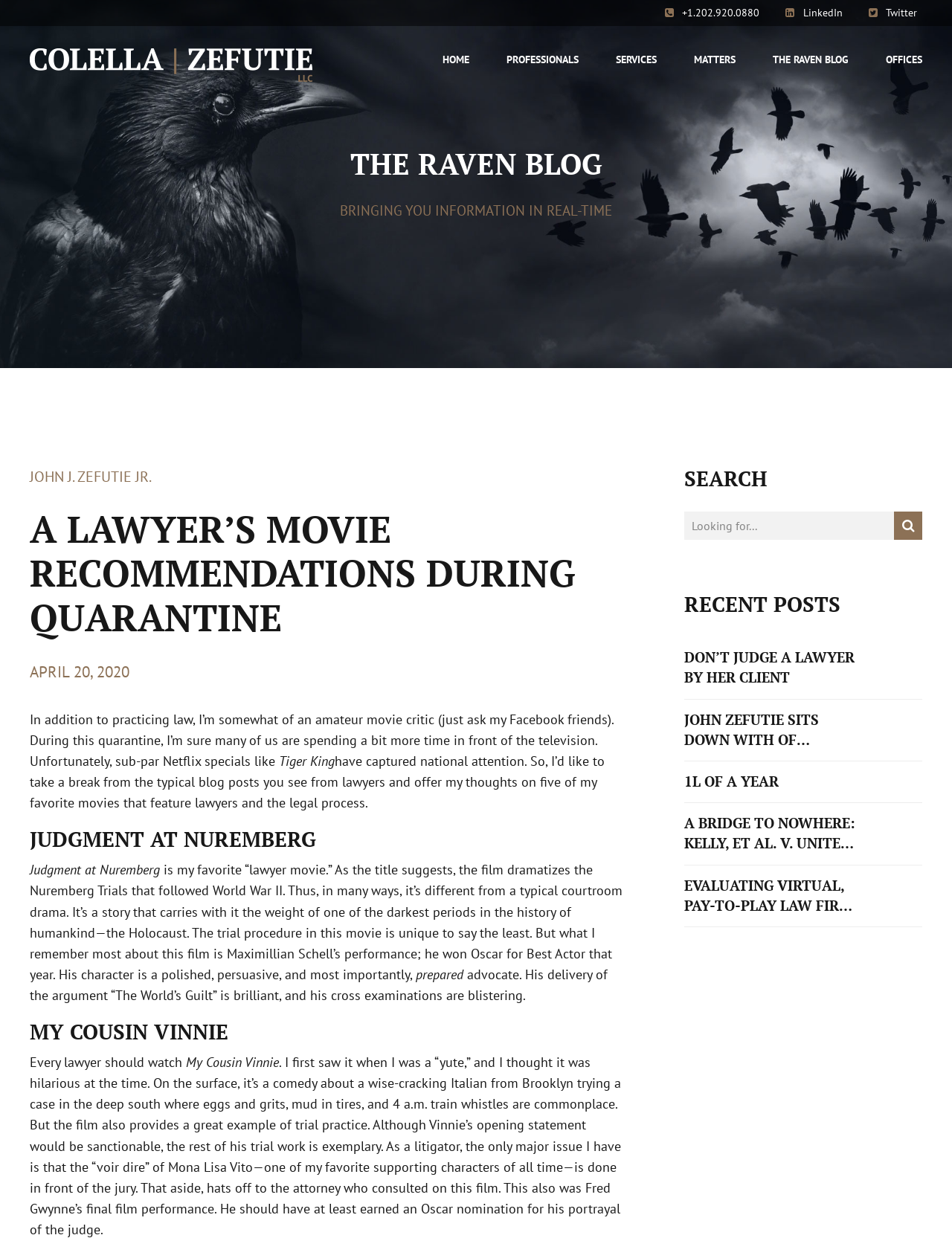Using the elements shown in the image, answer the question comprehensively: How many recent posts are listed?

I counted the number of recent posts by looking at the right sidebar of the webpage. I found four recent posts listed, each with a title and a link.